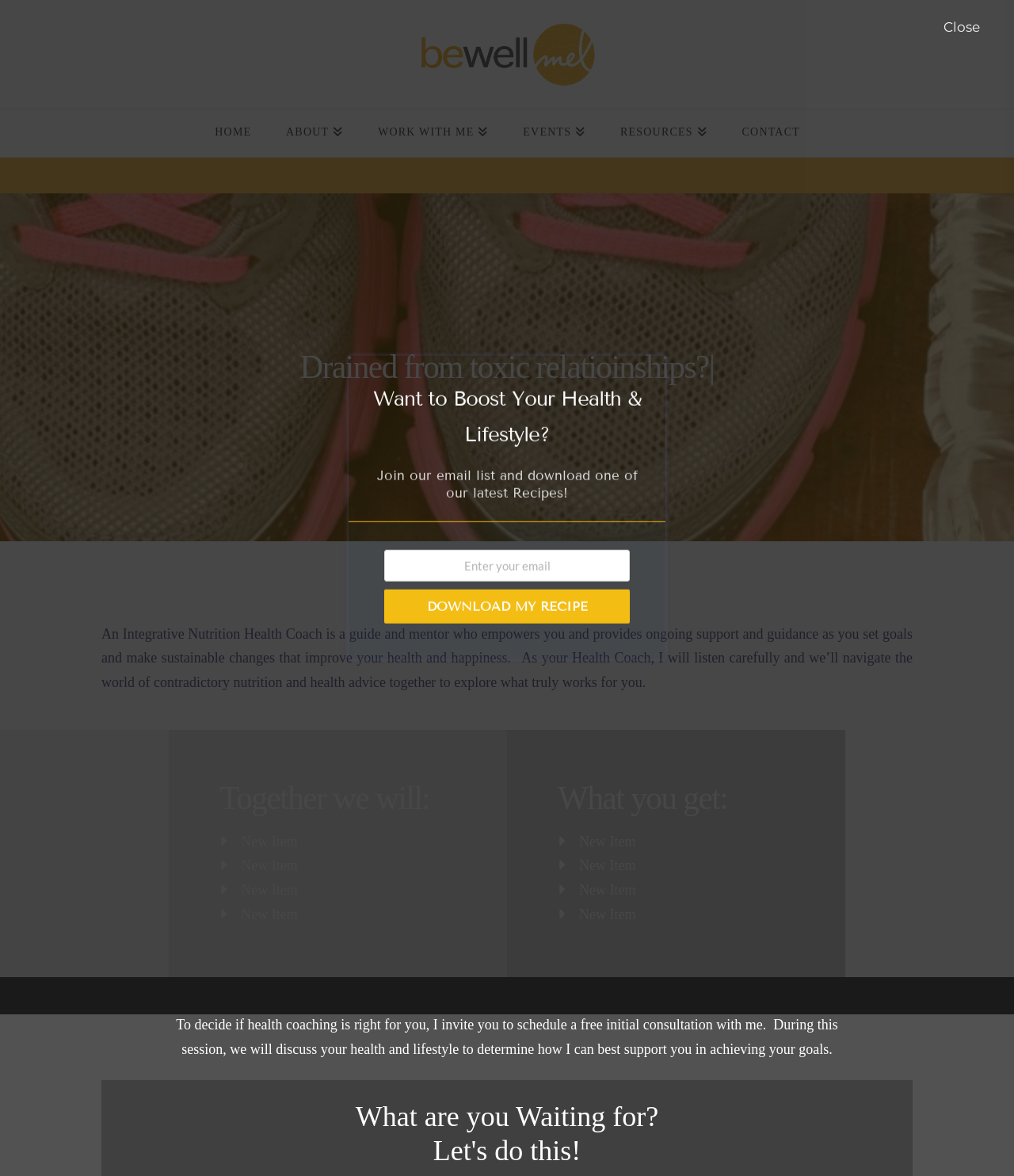What is the purpose of the initial consultation?
Please utilize the information in the image to give a detailed response to the question.

The initial consultation is meant to discuss an individual's health and lifestyle to determine how the Health Coach can best support them in achieving their goals.